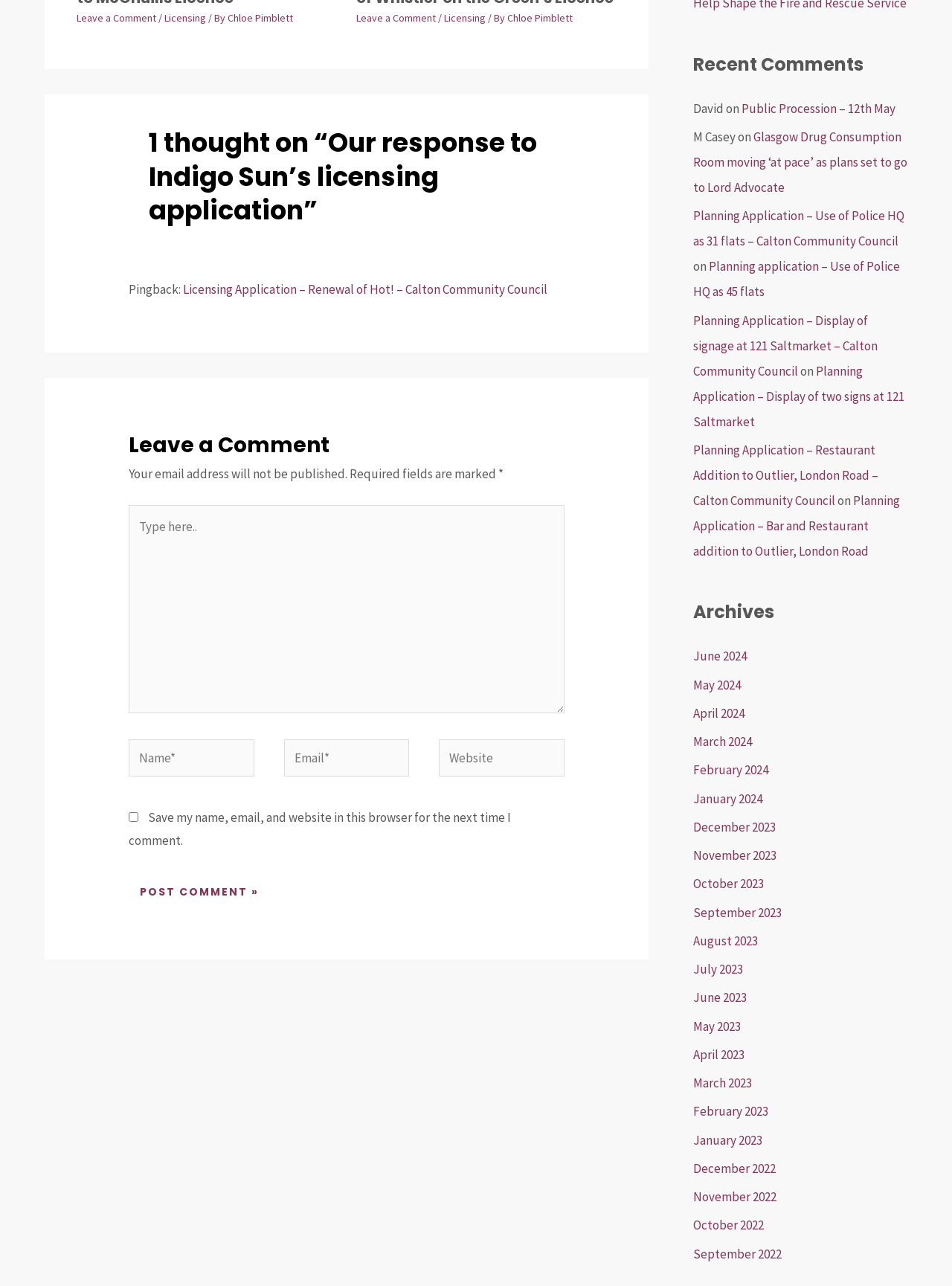Can you provide the bounding box coordinates for the element that should be clicked to implement the instruction: "View recent comments"?

[0.728, 0.04, 0.953, 0.061]